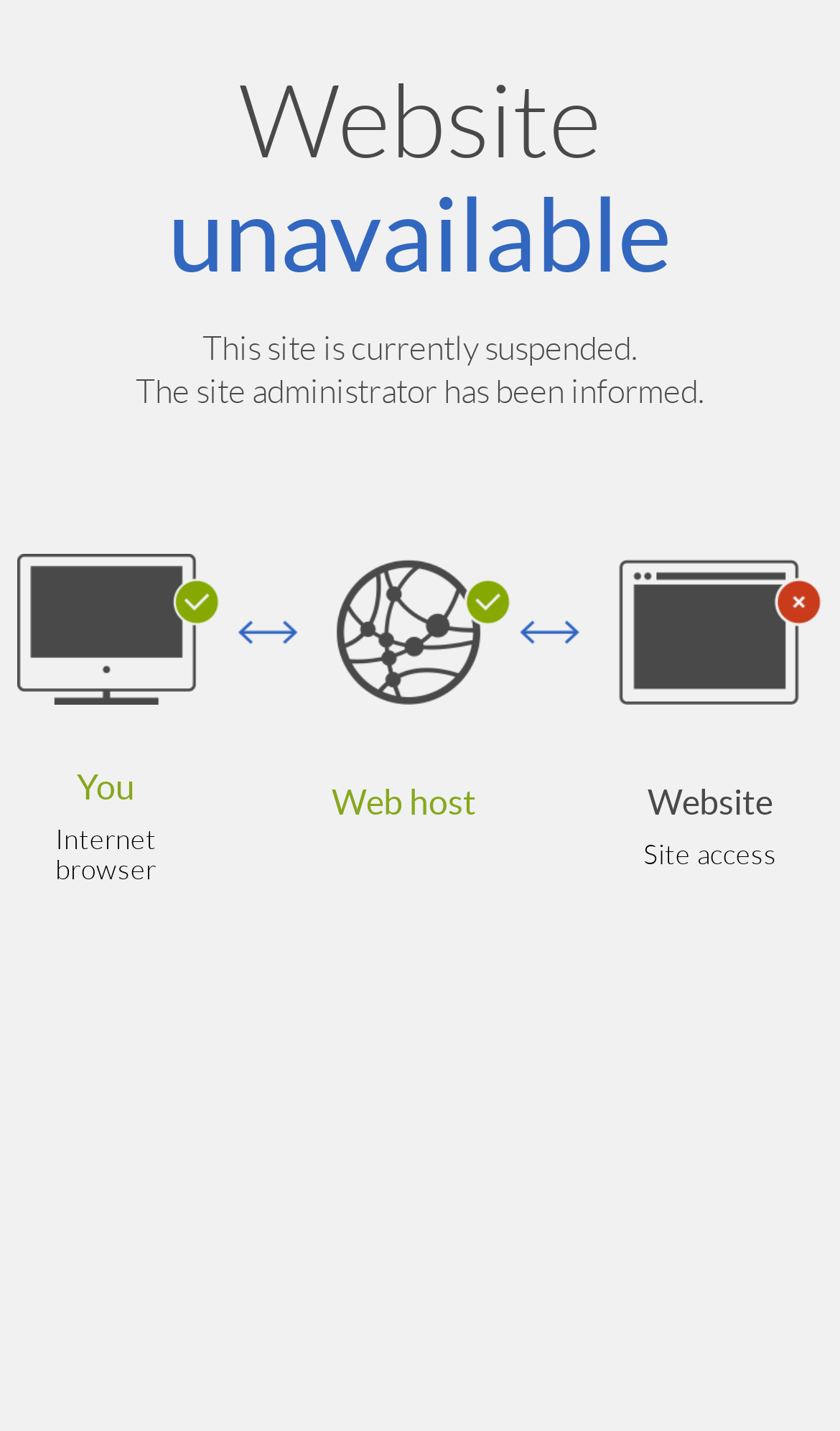What is the purpose of the image on the webpage?
Use the image to answer the question with a single word or phrase.

Unknown